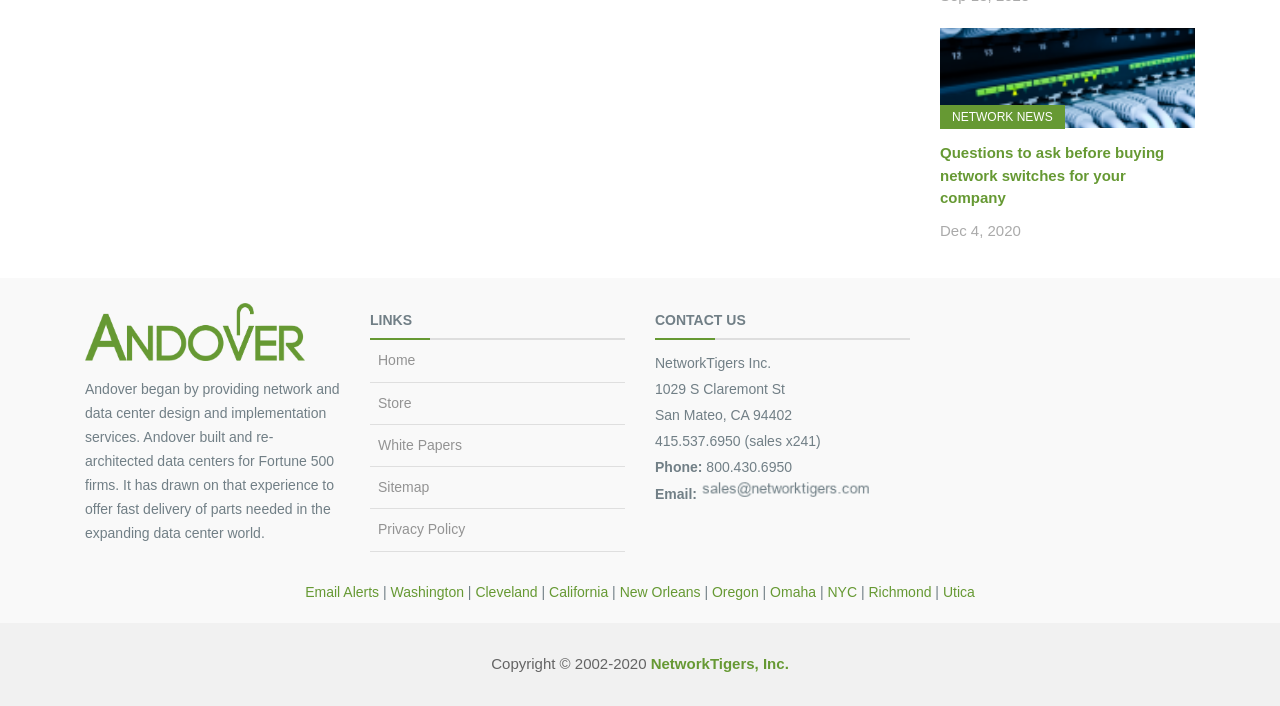Find the bounding box coordinates of the area that needs to be clicked in order to achieve the following instruction: "Get 'Email Alerts'". The coordinates should be specified as four float numbers between 0 and 1, i.e., [left, top, right, bottom].

[0.238, 0.827, 0.296, 0.849]